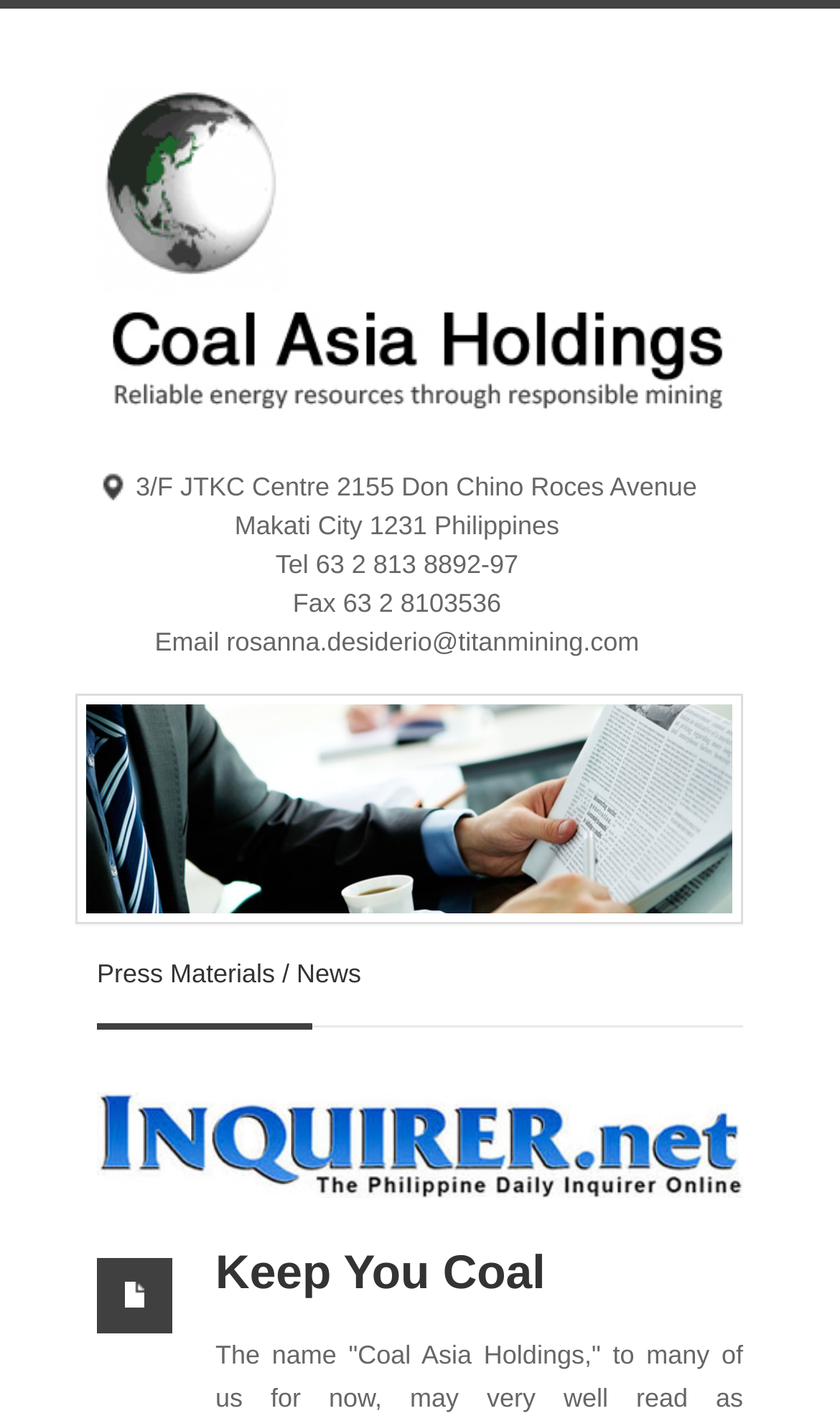Please answer the following question using a single word or phrase: What is the company's address?

3/F JTKC Centre 2155 Don Chino Roces Avenue